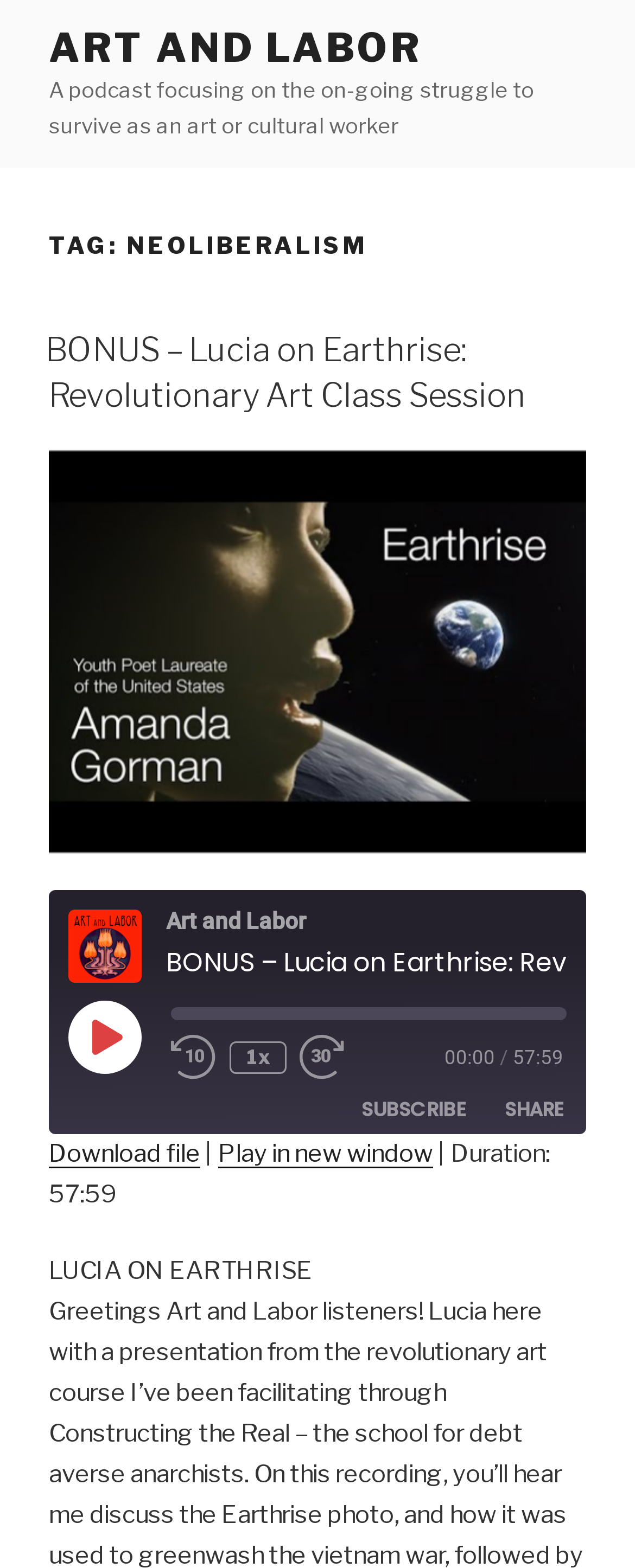Locate the bounding box coordinates of the element's region that should be clicked to carry out the following instruction: "Subscribe to the podcast". The coordinates need to be four float numbers between 0 and 1, i.e., [left, top, right, bottom].

[0.544, 0.696, 0.759, 0.719]